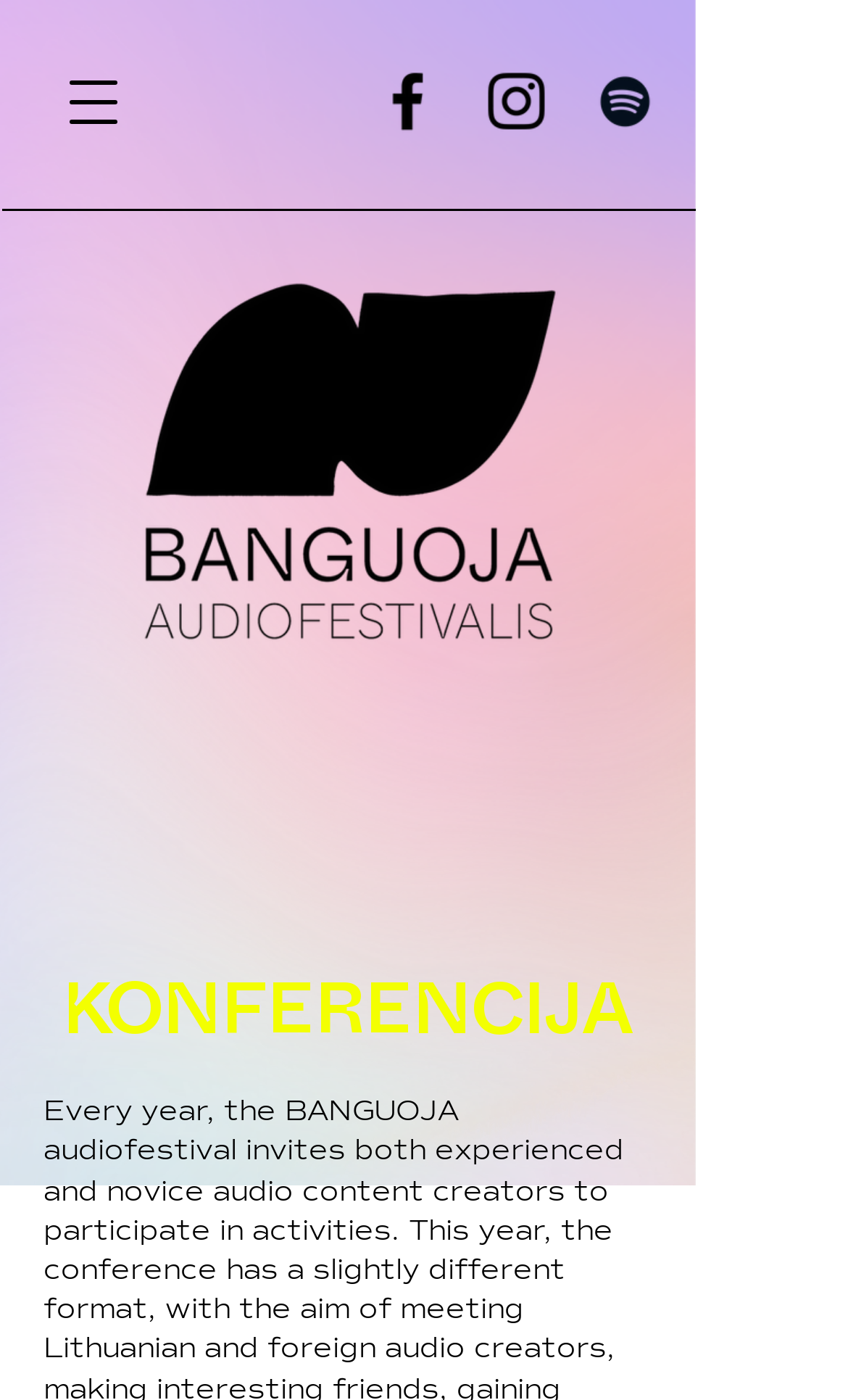Find the bounding box coordinates for the HTML element described as: "aria-label="Open navigation menu"". The coordinates should consist of four float values between 0 and 1, i.e., [left, top, right, bottom].

[0.046, 0.034, 0.174, 0.112]